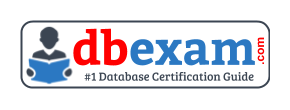Provide a single word or phrase answer to the question: 
What is the tagline of DBExam.com?

#1 Database Certification Guide